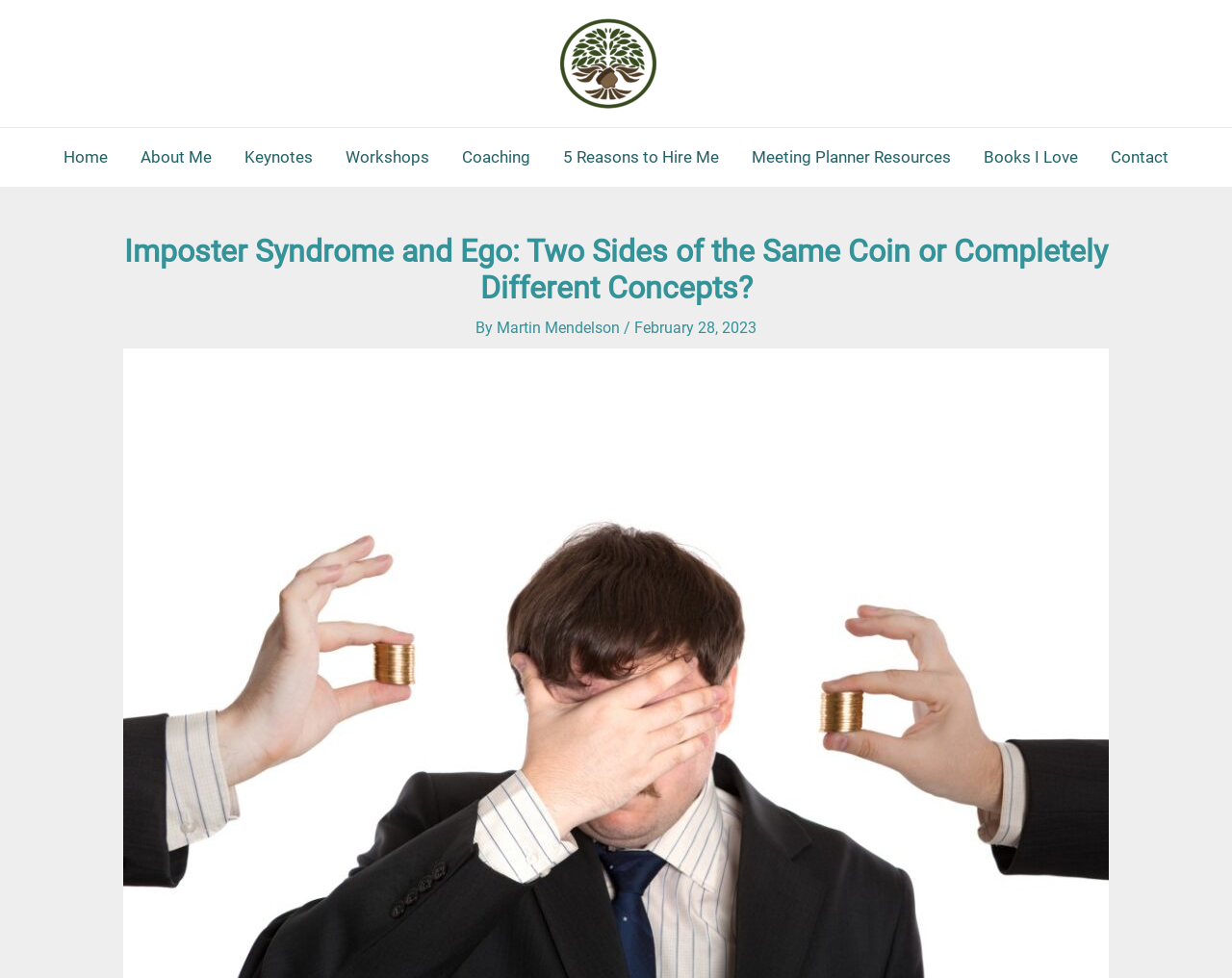Create a detailed narrative of the webpage’s visual and textual elements.

The webpage appears to be a blog post or article discussing the relationship between imposter syndrome and ego. At the top left of the page, there is a logo for Metamorphasis Coaching, accompanied by an image of the same logo. 

Below the logo, there is a navigation menu that spans across the top of the page, containing nine links: Home, About Me, Keynotes, Workshops, Coaching, 5 Reasons to Hire Me, Meeting Planner Resources, Books I Love, and Contact.

The main content of the page is headed by a title, "Imposter Syndrome and Ego: Two Sides of the Same Coin or Completely Different Concepts?", which is centered near the top of the page. 

Below the title, there is a byline that reads "By Martin Mendelson / February 28, 2023", indicating the author and publication date of the article.